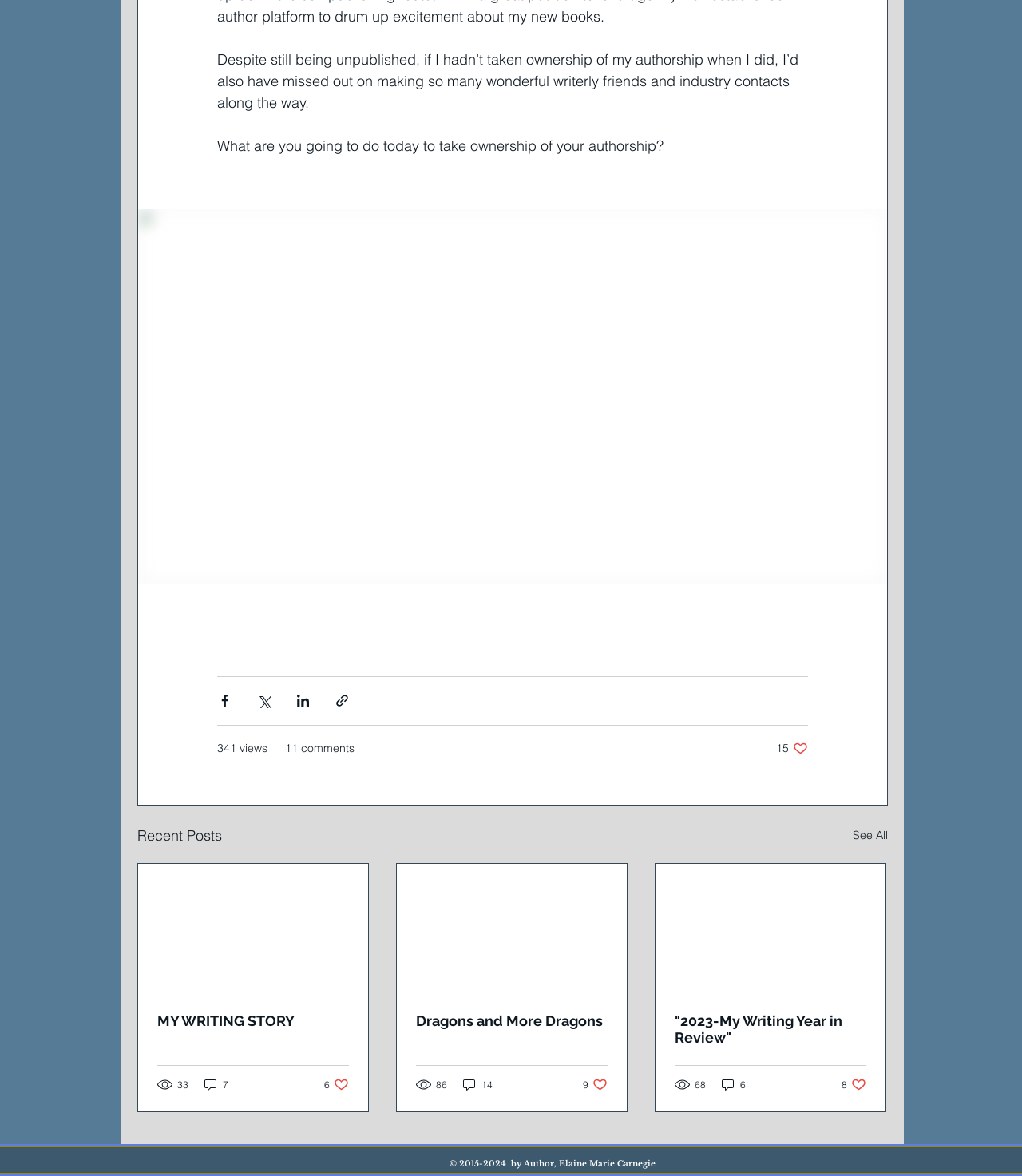Given the element description MY WRITING STORY, identify the bounding box coordinates for the UI element on the webpage screenshot. The format should be (top-left x, top-left y, bottom-right x, bottom-right y), with values between 0 and 1.

[0.154, 0.861, 0.341, 0.875]